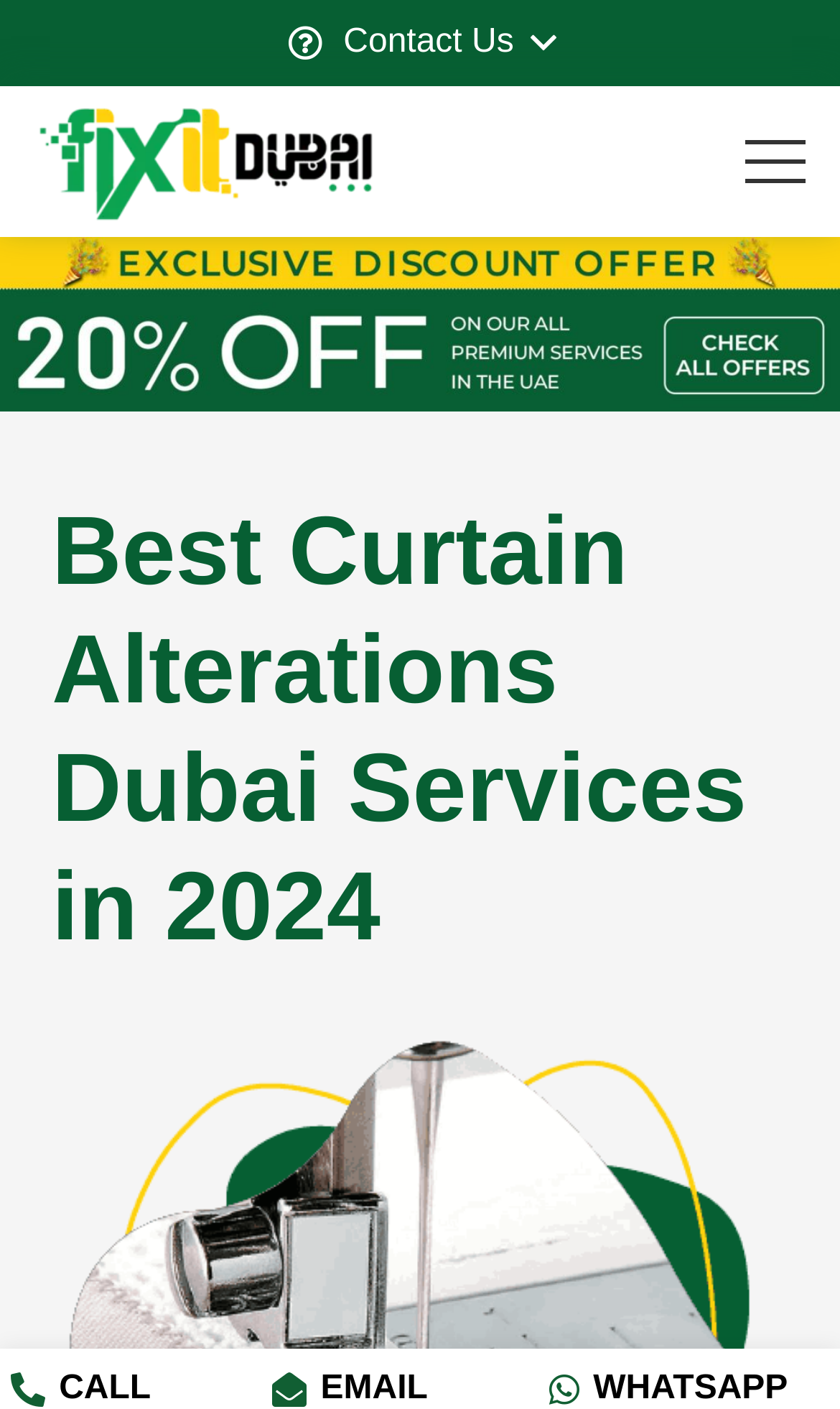Extract the bounding box coordinates for the UI element described as: "Contact Us".

[0.298, 0.006, 0.702, 0.055]